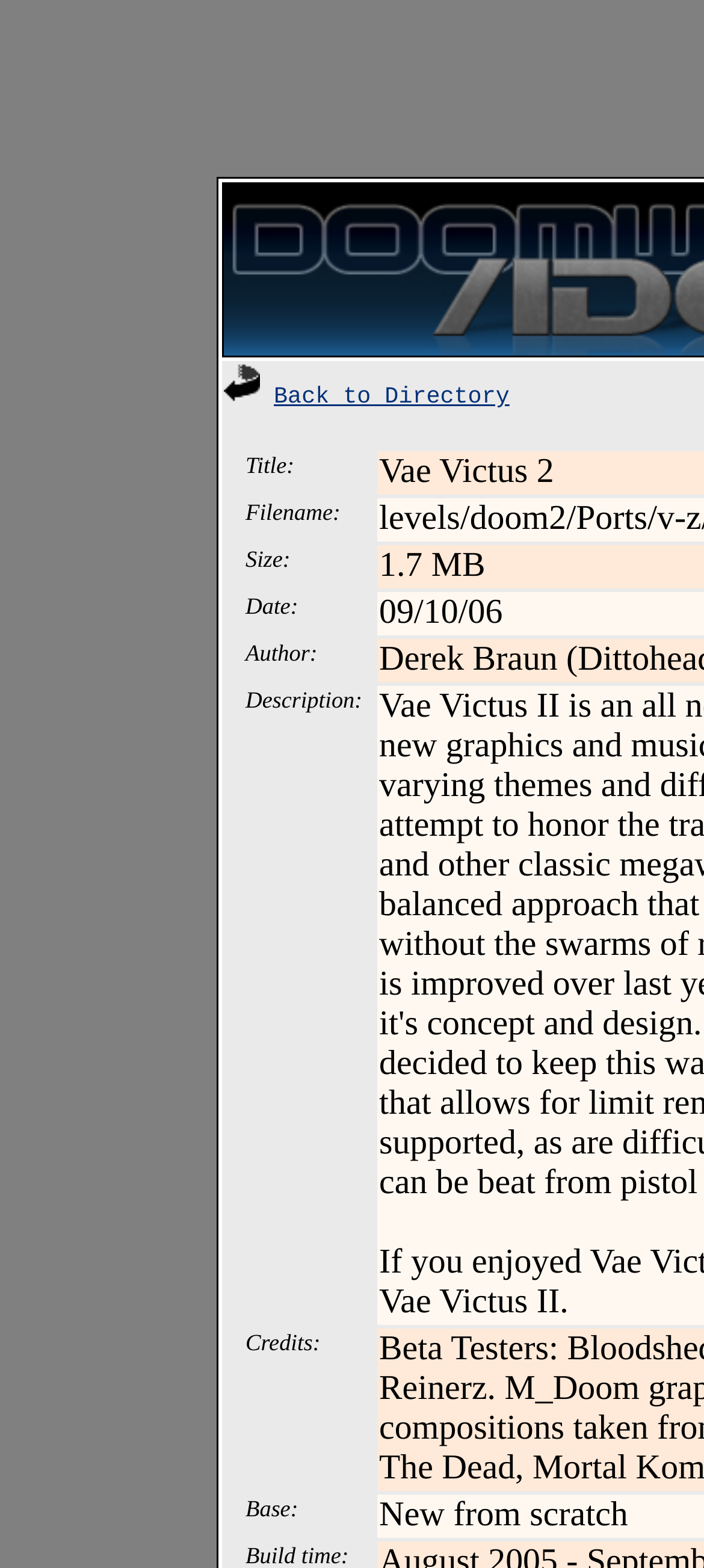Please analyze the image and give a detailed answer to the question:
What is the position of the 'Back to Directory' link?

By analyzing the webpage structure and the bounding box coordinates, I can see that the 'Back to Directory' link has a y1 coordinate of 0.244, which suggests that it is positioned at the top of the webpage.